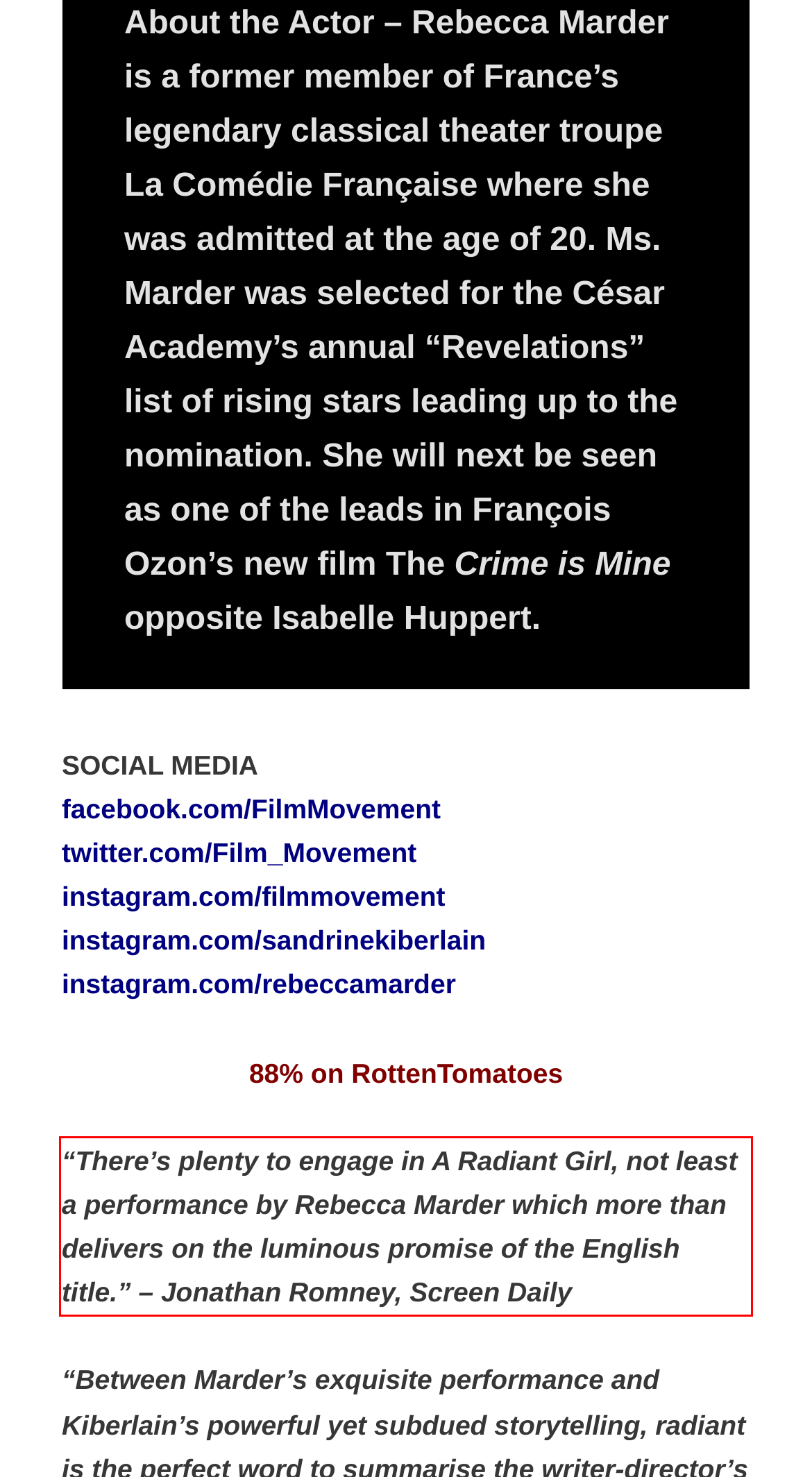Please perform OCR on the UI element surrounded by the red bounding box in the given webpage screenshot and extract its text content.

“There’s plenty to engage in A Radiant Girl, not least a performance by Rebecca Marder which more than delivers on the luminous promise of the English title.” – Jonathan Romney, Screen Daily